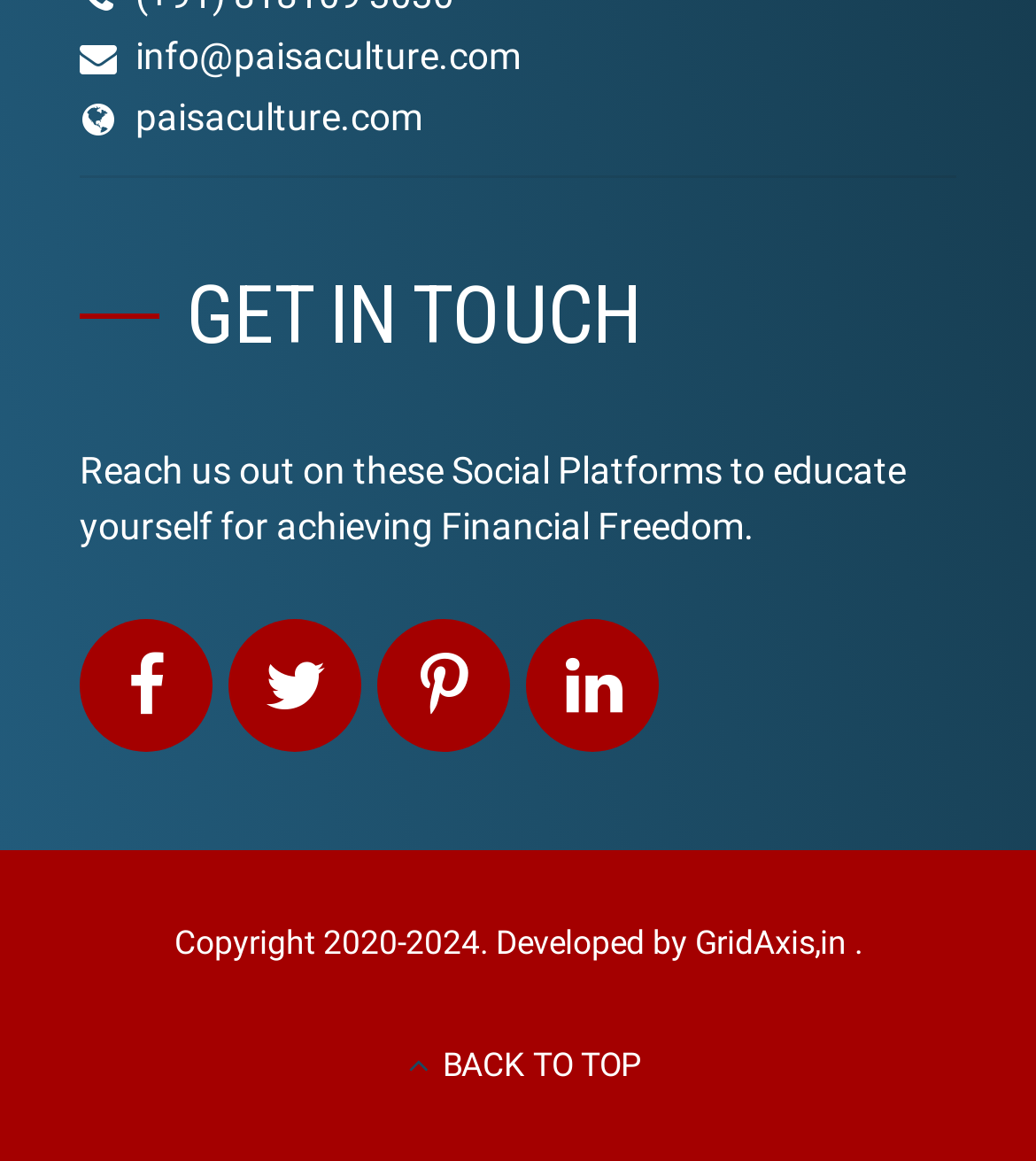Answer the question below using just one word or a short phrase: 
Who developed the website?

GridAxis,in